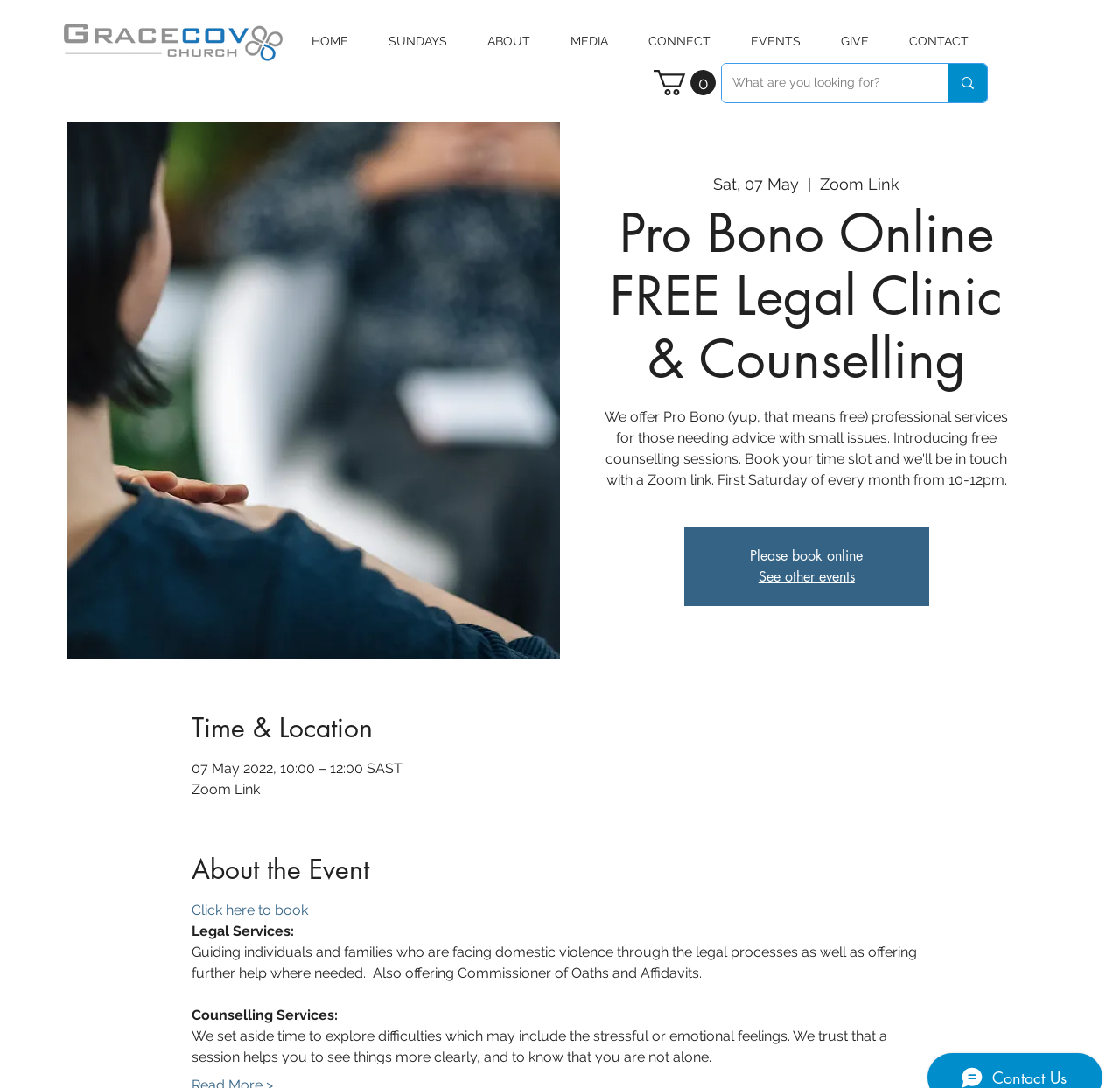Using the image as a reference, answer the following question in as much detail as possible:
What is the name of the church offering free legal clinic and counselling?

I found the answer by looking at the root element's text, which is 'Pro Bono Online FREE Legal Clinic & Counselling | Grace Cov Church'. The church's name is mentioned at the end of the text.